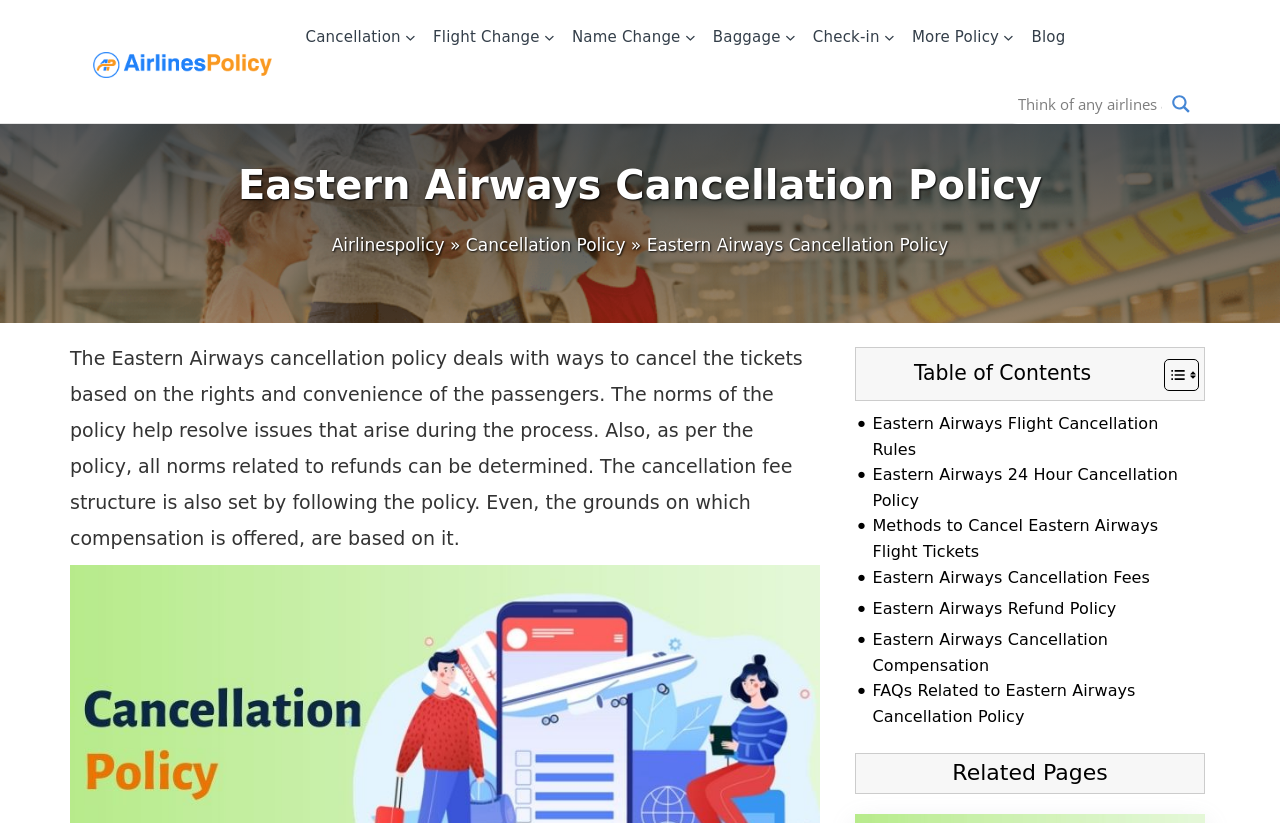Locate the bounding box coordinates of the area to click to fulfill this instruction: "Check Eastern Airways Cancellation Fees". The bounding box should be presented as four float numbers between 0 and 1, in the order [left, top, right, bottom].

[0.668, 0.686, 0.898, 0.724]